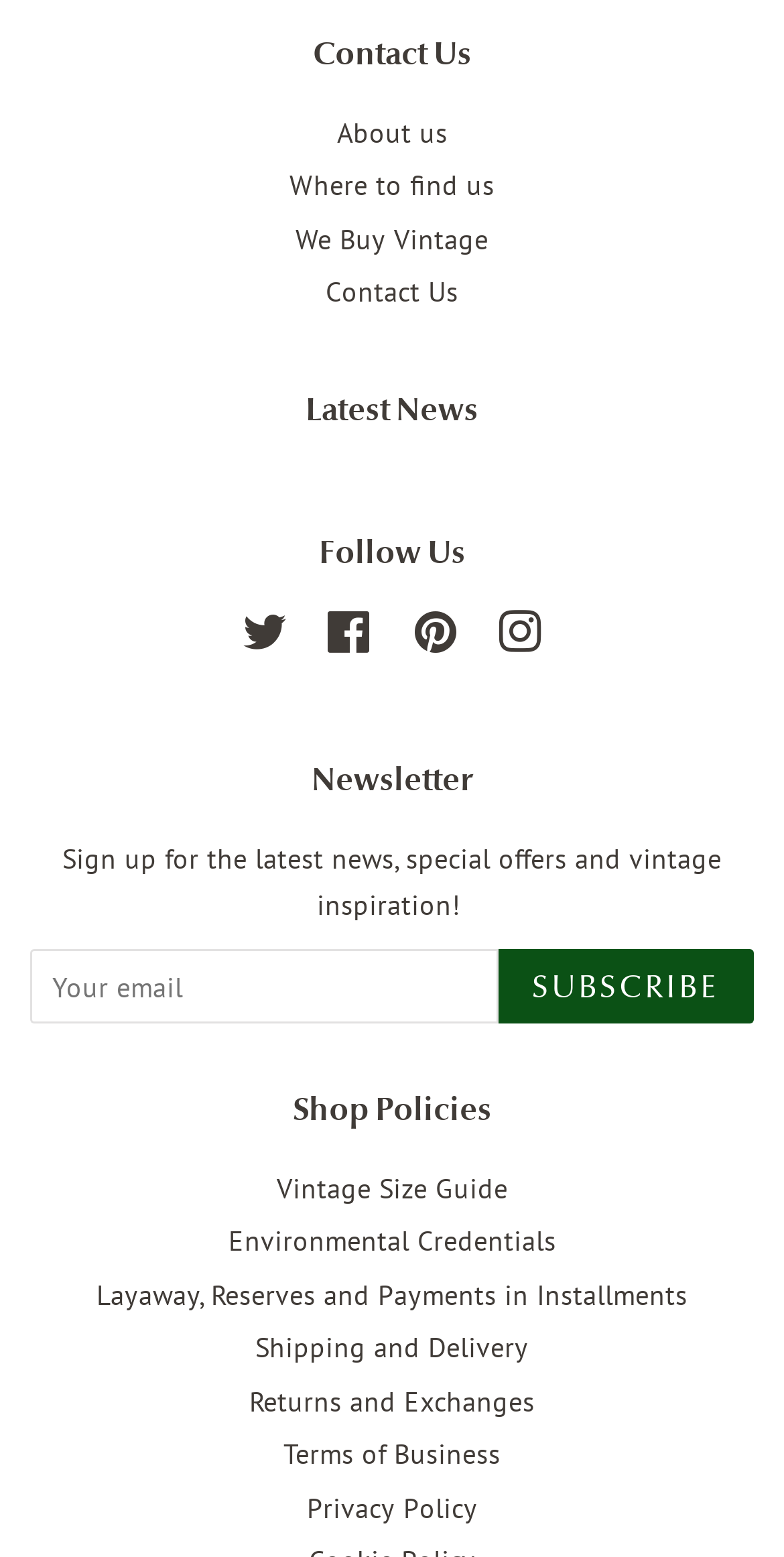What is the main topic of the 'Latest News' section?
Based on the image, provide your answer in one word or phrase.

Latest News